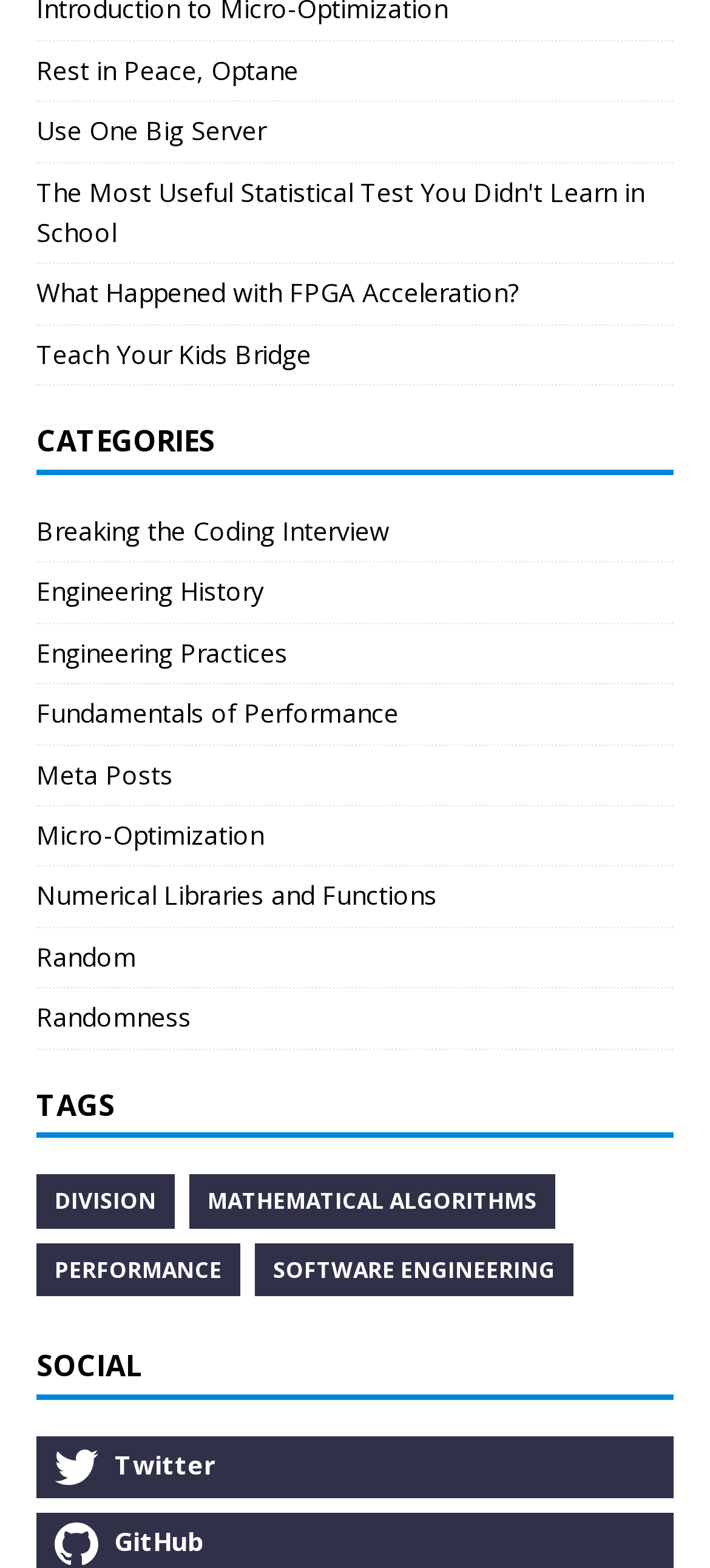Find and specify the bounding box coordinates that correspond to the clickable region for the instruction: "View the 'CATEGORIES' section".

[0.051, 0.27, 0.949, 0.303]